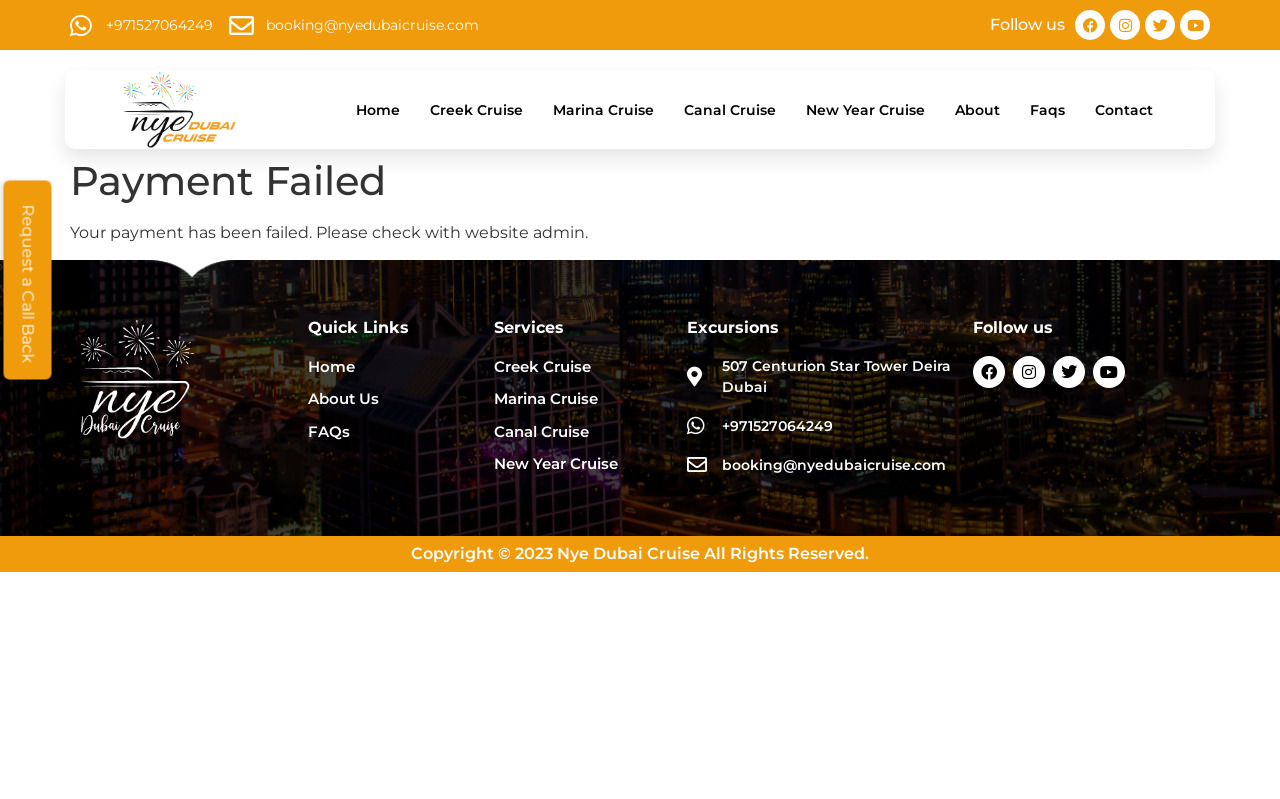Respond to the following question with a brief word or phrase:
What is the address of the company?

507 Centurion Star Tower Deira Dubai